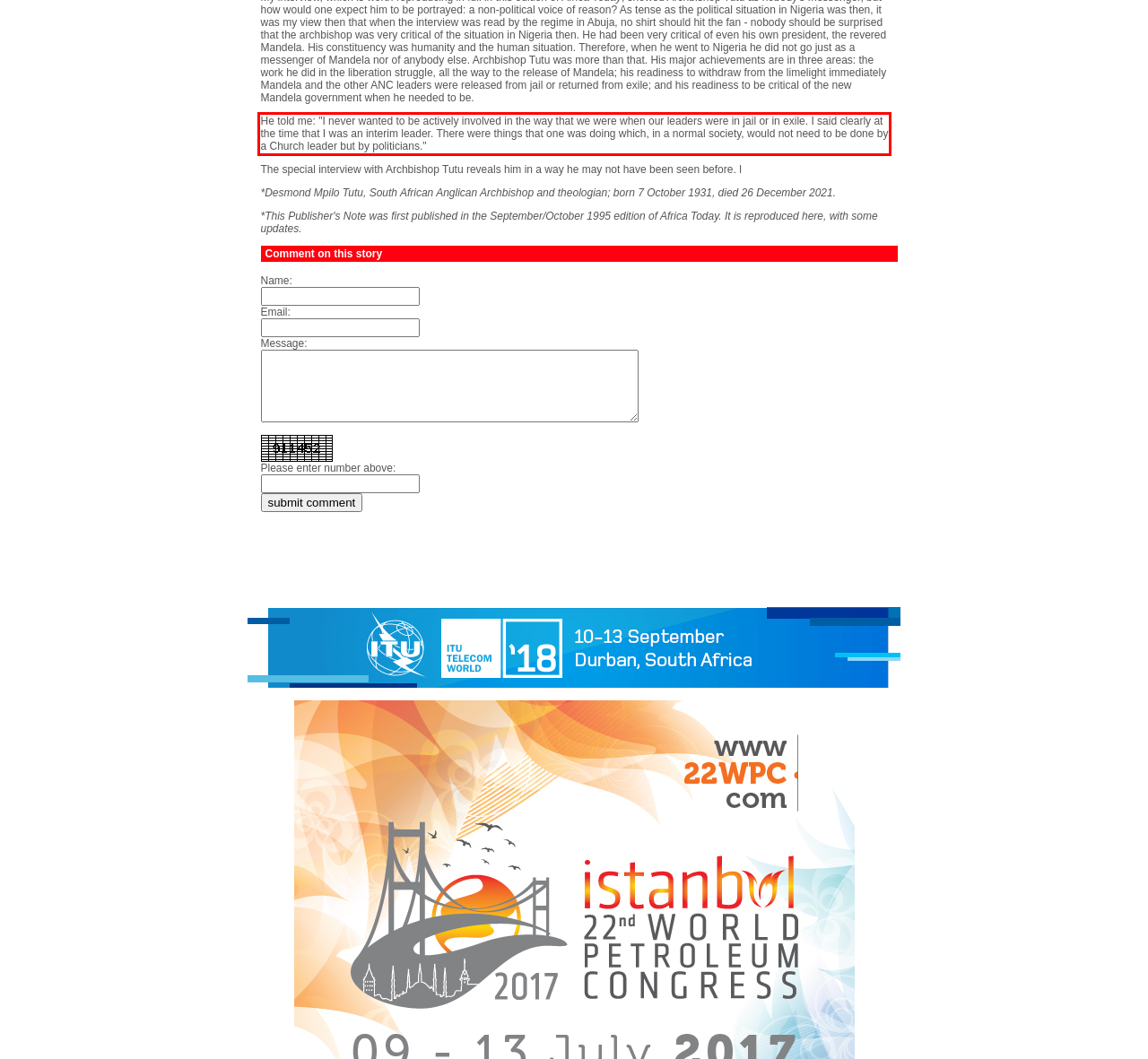Please take the screenshot of the webpage, find the red bounding box, and generate the text content that is within this red bounding box.

He told me: "I never wanted to be actively involved in the way that we were when our leaders were in jail or in exile. I said clearly at the time that I was an interim leader. There were things that one was doing which, in a normal society, would not need to be done by a Church leader but by politicians."